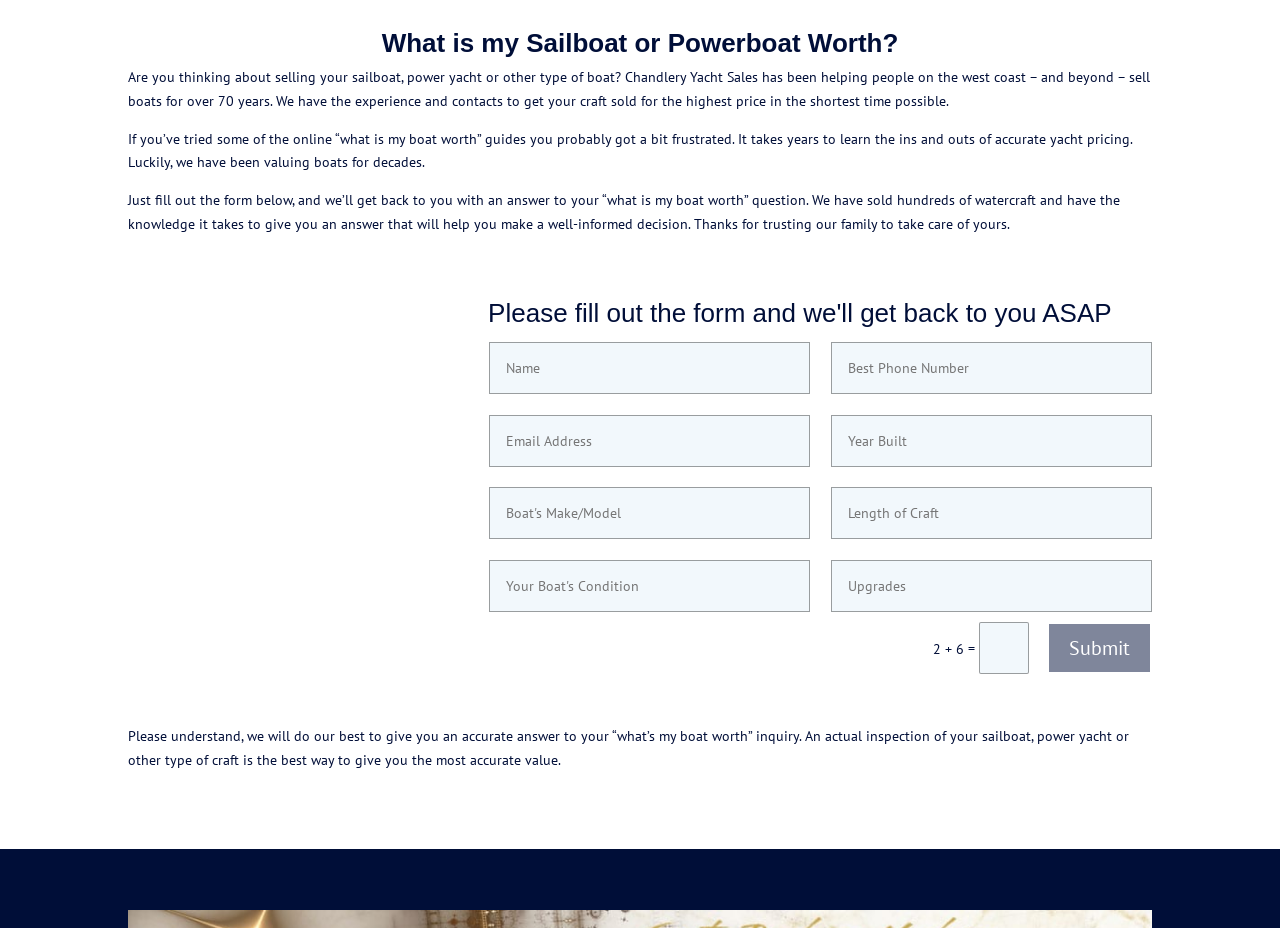Determine the bounding box coordinates for the clickable element required to fulfill the instruction: "Input verification code". Provide the coordinates as four float numbers between 0 and 1, i.e., [left, top, right, bottom].

[0.765, 0.67, 0.804, 0.726]